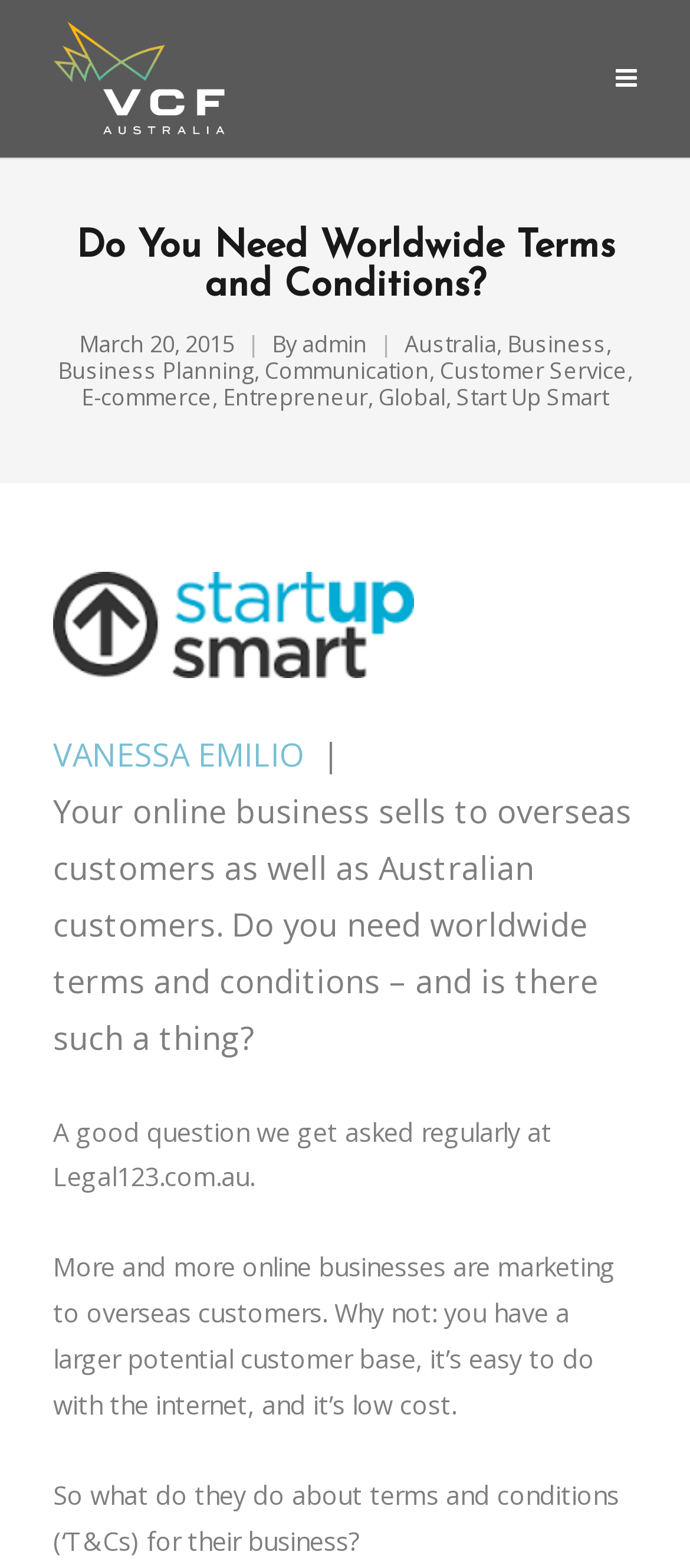Can you find and generate the webpage's heading?

Do You Need Worldwide Terms and Conditions?